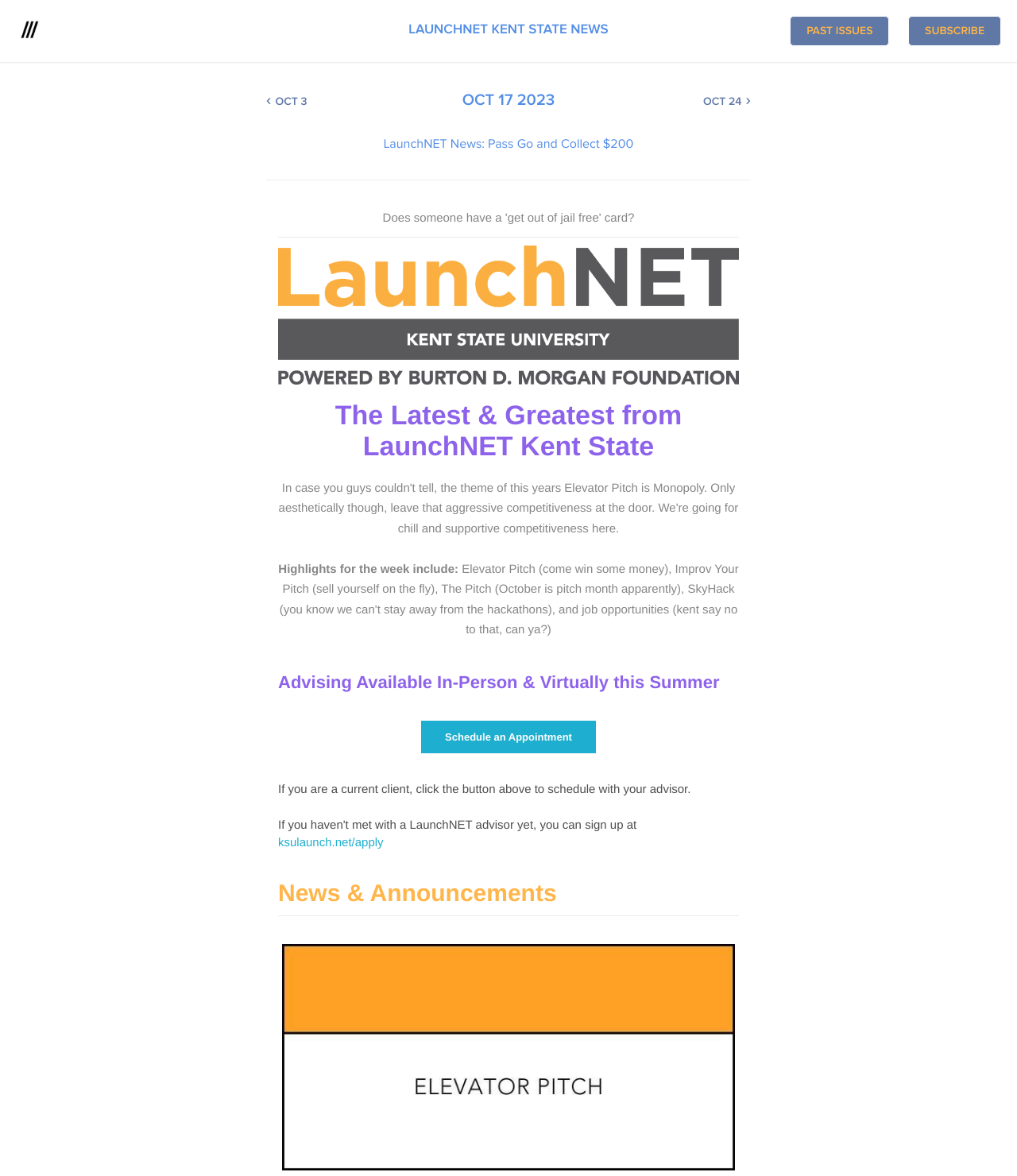What is the theme of this year's Elevator Pitch?
Answer with a single word or short phrase according to what you see in the image.

Monopoly